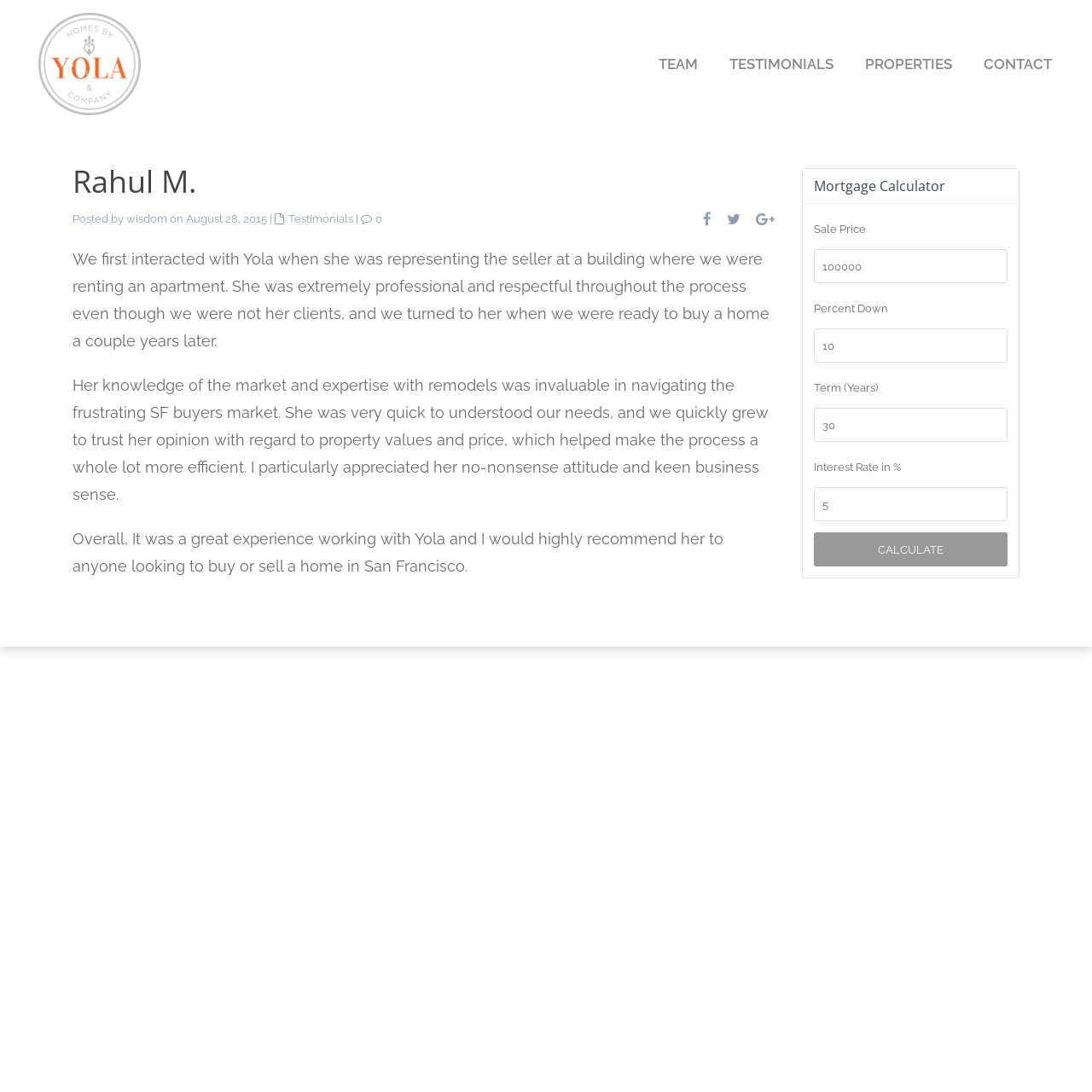Generate a thorough caption that explains the contents of the webpage.

The webpage is about Rahul M., a real estate agent, and his services, Homes by Yola. At the top left corner, there is a logo image. The navigation menu is located at the top center, consisting of four links: TEAM, TESTIMONIALS, PROPERTIES, and CONTACT.

Below the navigation menu, there is a heading with the name "Rahul M." followed by a brief description "Posted by wisdom on August 28, 2015" and a link to "Testimonials". There are also three social media links represented by icons.

The main content of the webpage is a testimonial about Yola's services, which is a lengthy text describing her professionalism, knowledge of the market, and expertise in navigating the San Francisco buyers market. The testimonial is divided into three paragraphs.

On the right side of the webpage, there is a mortgage calculator section. It has a heading "Mortgage Calculator" and consists of four input fields: Sale Price, Percent Down, Term (Years), and Interest Rate in %. Each input field has a corresponding label and a text box to enter the value. The default values for Sale Price, Term (Years), and Interest Rate in % are 100000, 30, and 5, respectively. Below the input fields, there is a "CALCULATE" button.